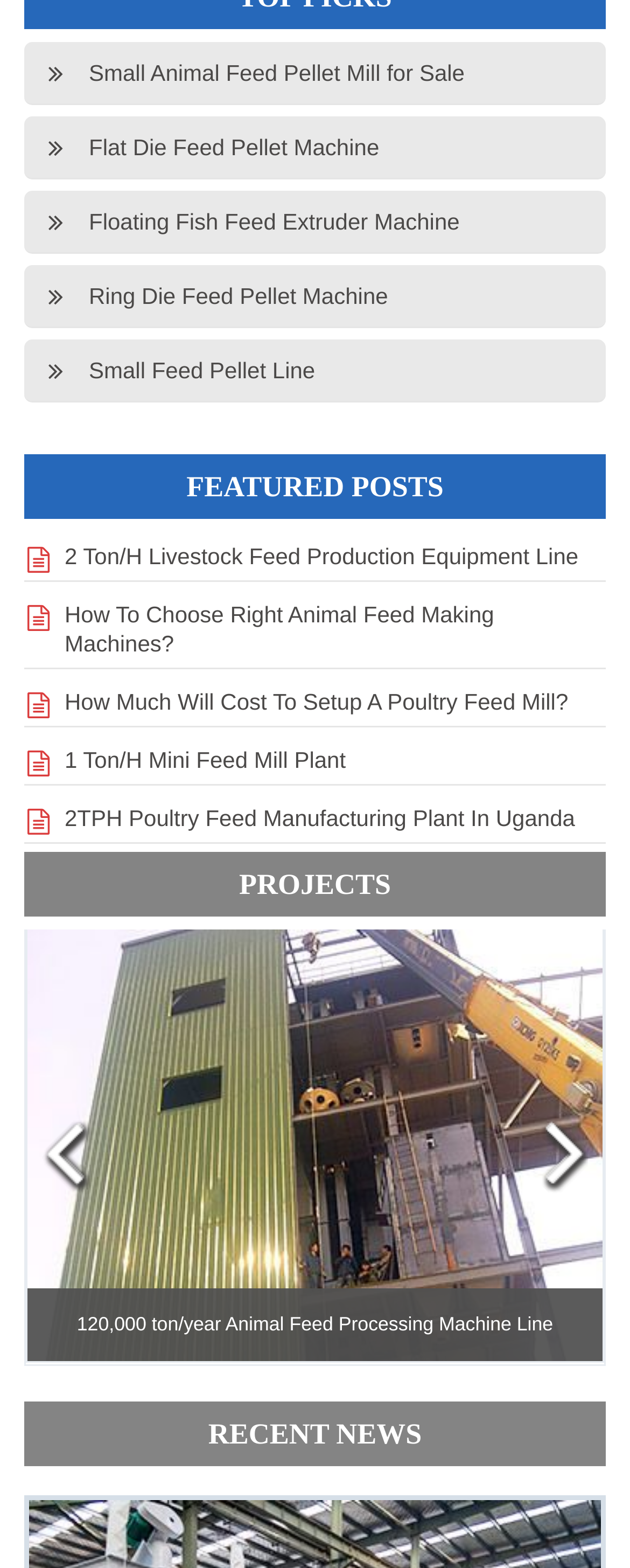Provide a one-word or brief phrase answer to the question:
What type of machine is mentioned in the first link?

Small Animal Feed Pellet Mill